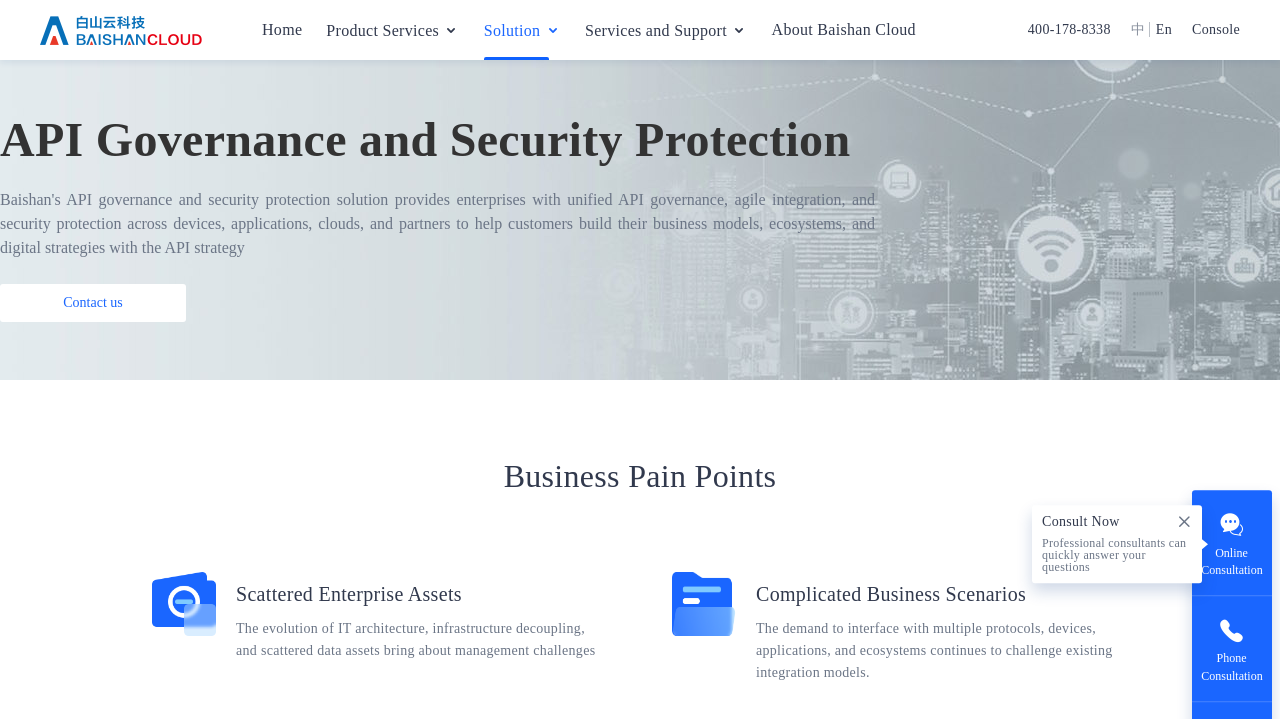What is the purpose of the 'Consult Now' button?
Based on the screenshot, respond with a single word or phrase.

To get professional consultation